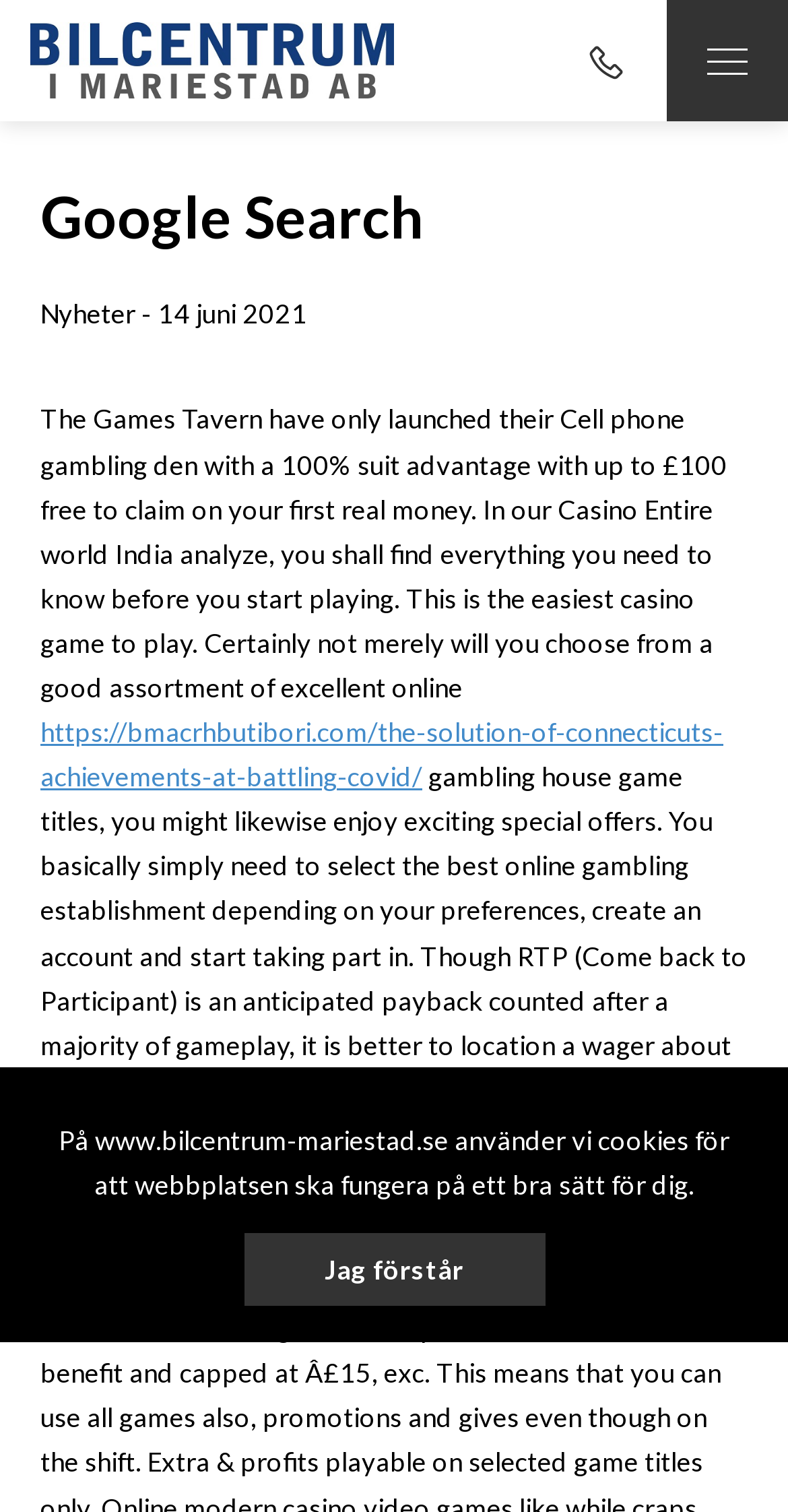Present a detailed account of what is displayed on the webpage.

The webpage appears to be a search result page, with the title "Google Search - Bilcentrum i Mariestad AB" at the top. Below the title, there is a notification about the use of cookies on the website "www.bilcentrum-mariestad.se". This notification is accompanied by a "Jag förstår" (I understand) link.

On the top-right corner, there are two buttons: a hamburger menu button with the icon "\uf2b3" and a "Meny" (Menu) button. 

The main content of the page is a search result, which appears to be an article about online casinos. The article has a heading "Google Search" followed by a subheading "Nyheter - 14 juni 2021" (News - June 14, 2021). 

The article itself is divided into three paragraphs. The first paragraph discusses The Games Tavern's cell phone gambling den, offering a 100% suit advantage with up to £100 free to claim. The second paragraph mentions that users can choose from a variety of excellent online casino games and enjoy exciting special offers. The third paragraph explains the importance of selecting online casinos with high RTP (Return to Player) values.

There is also a link to an external article, "The solution of Connecticut's achievements at battling COVID", situated below the second paragraph.